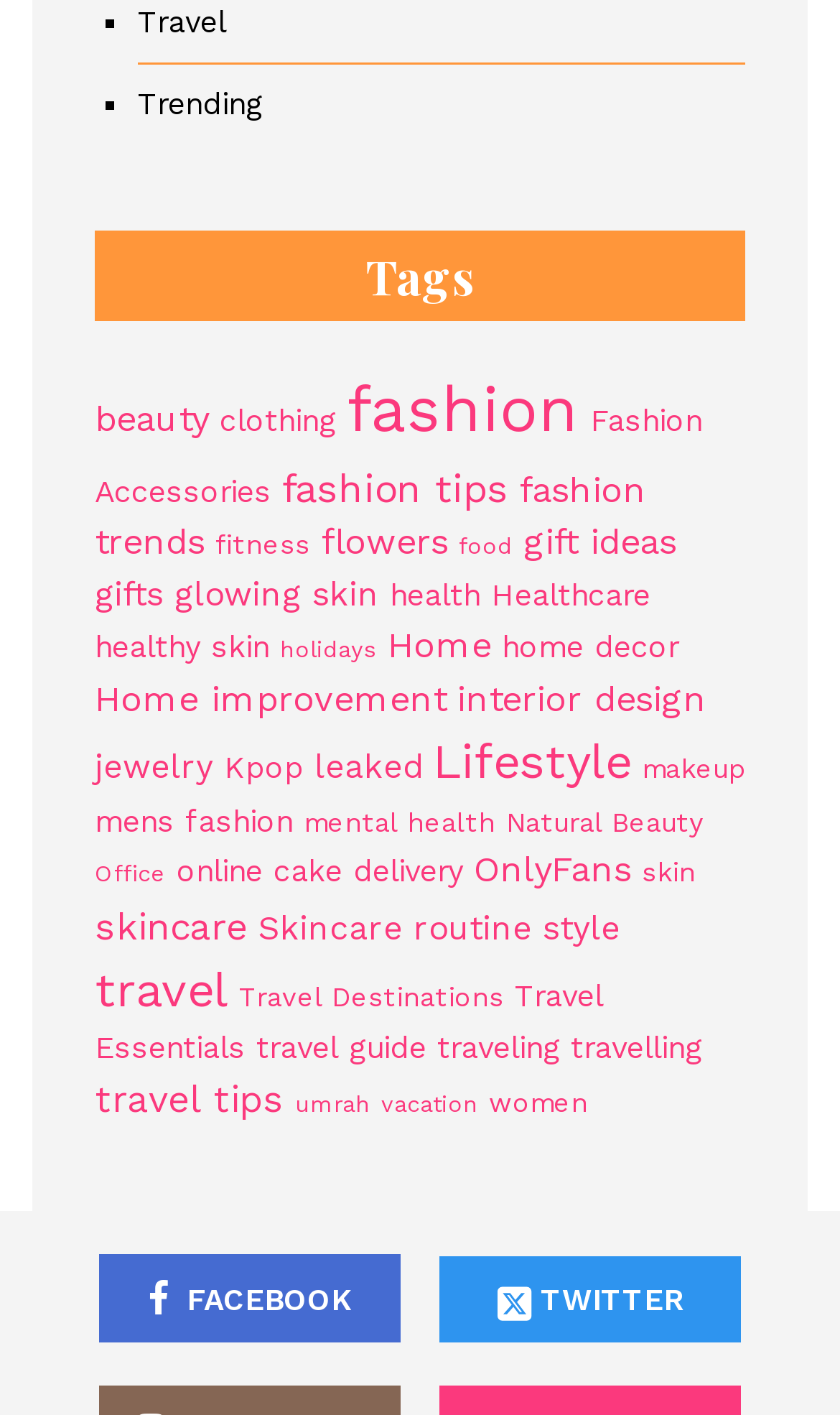Use a single word or phrase to answer the question:
How many tags are listed on this webpage?

30